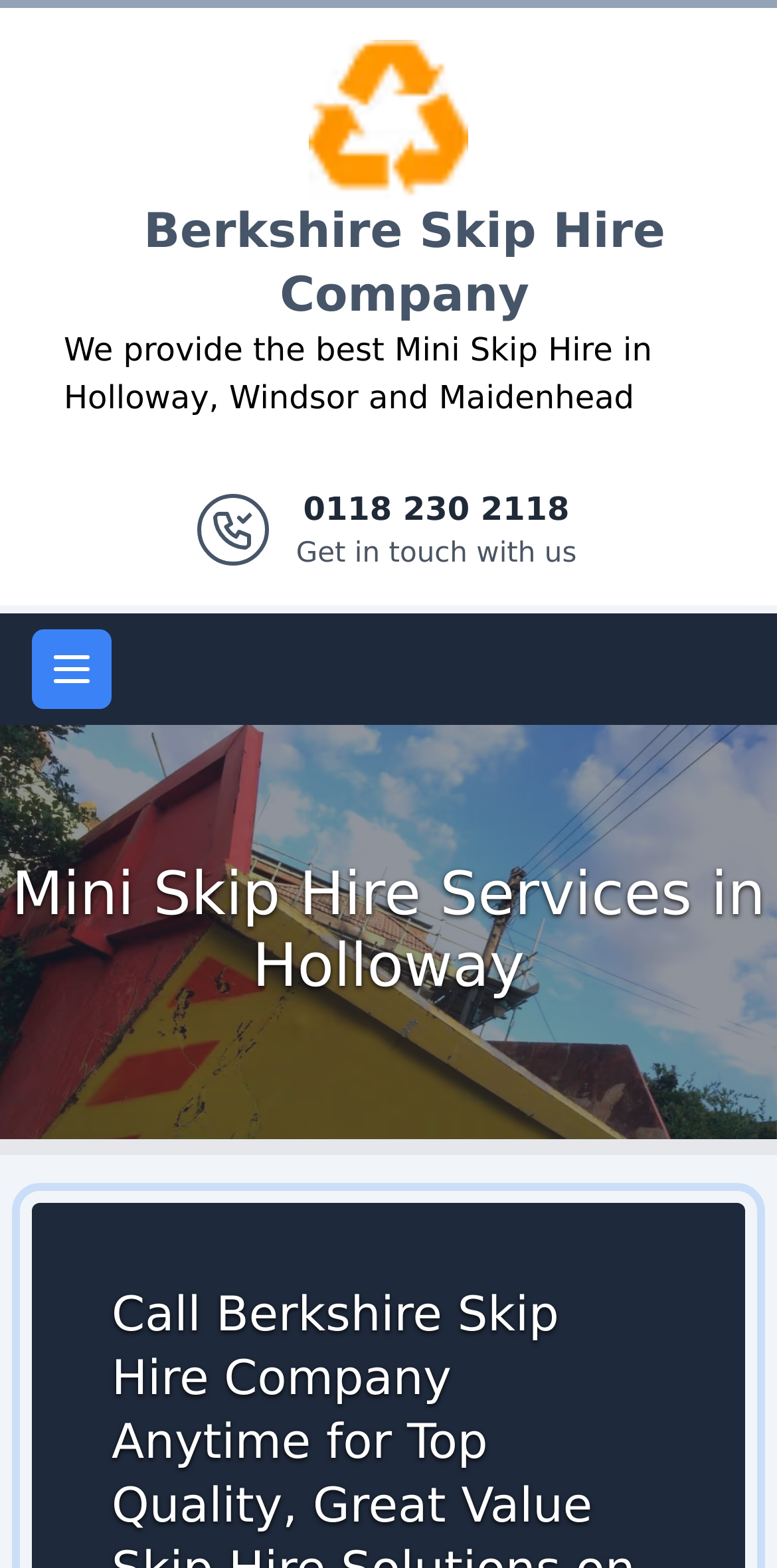Locate the bounding box of the UI element based on this description: "Berkshire Skip Hire Company". Provide four float numbers between 0 and 1 as [left, top, right, bottom].

[0.185, 0.13, 0.856, 0.206]